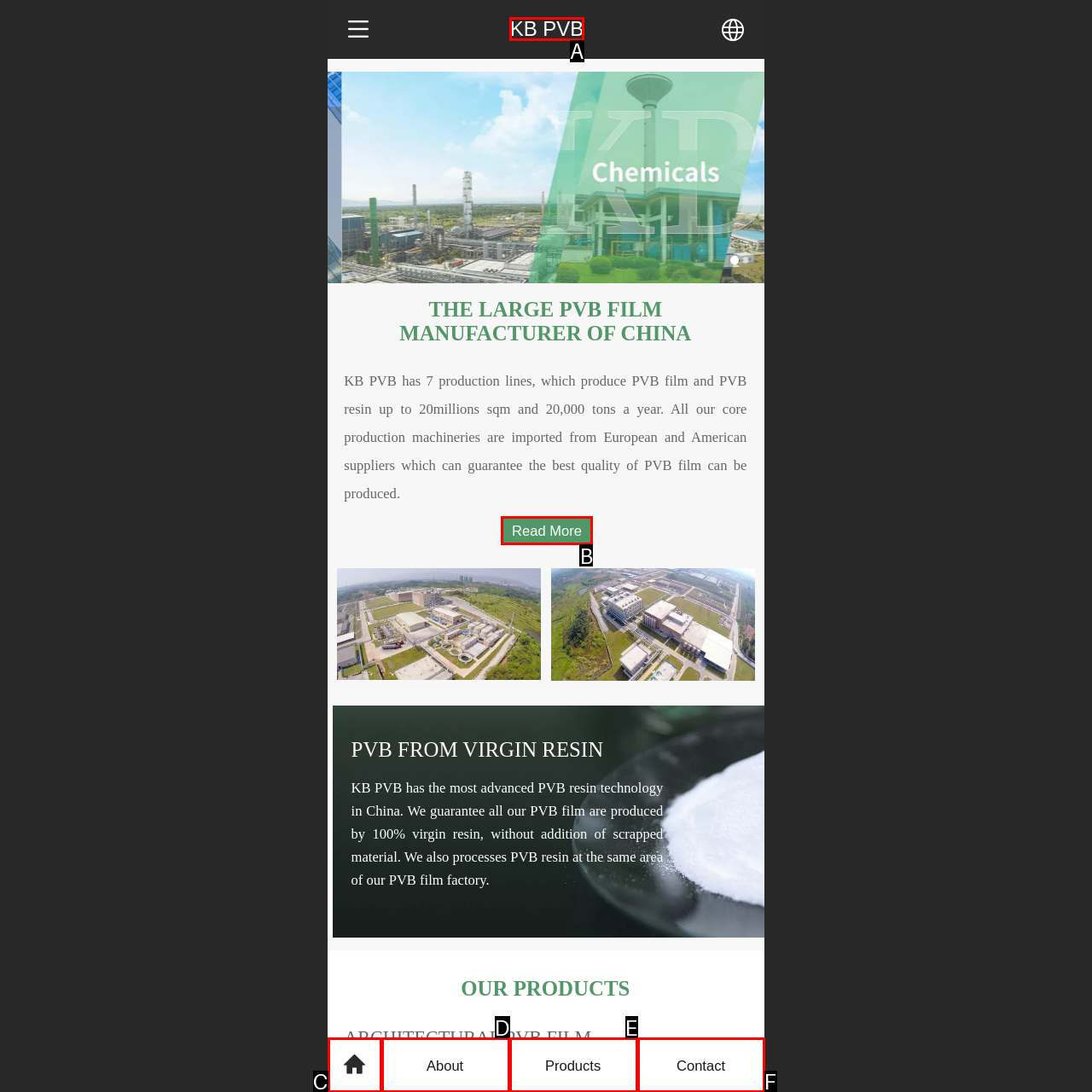Identify the matching UI element based on the description: About
Reply with the letter from the available choices.

D